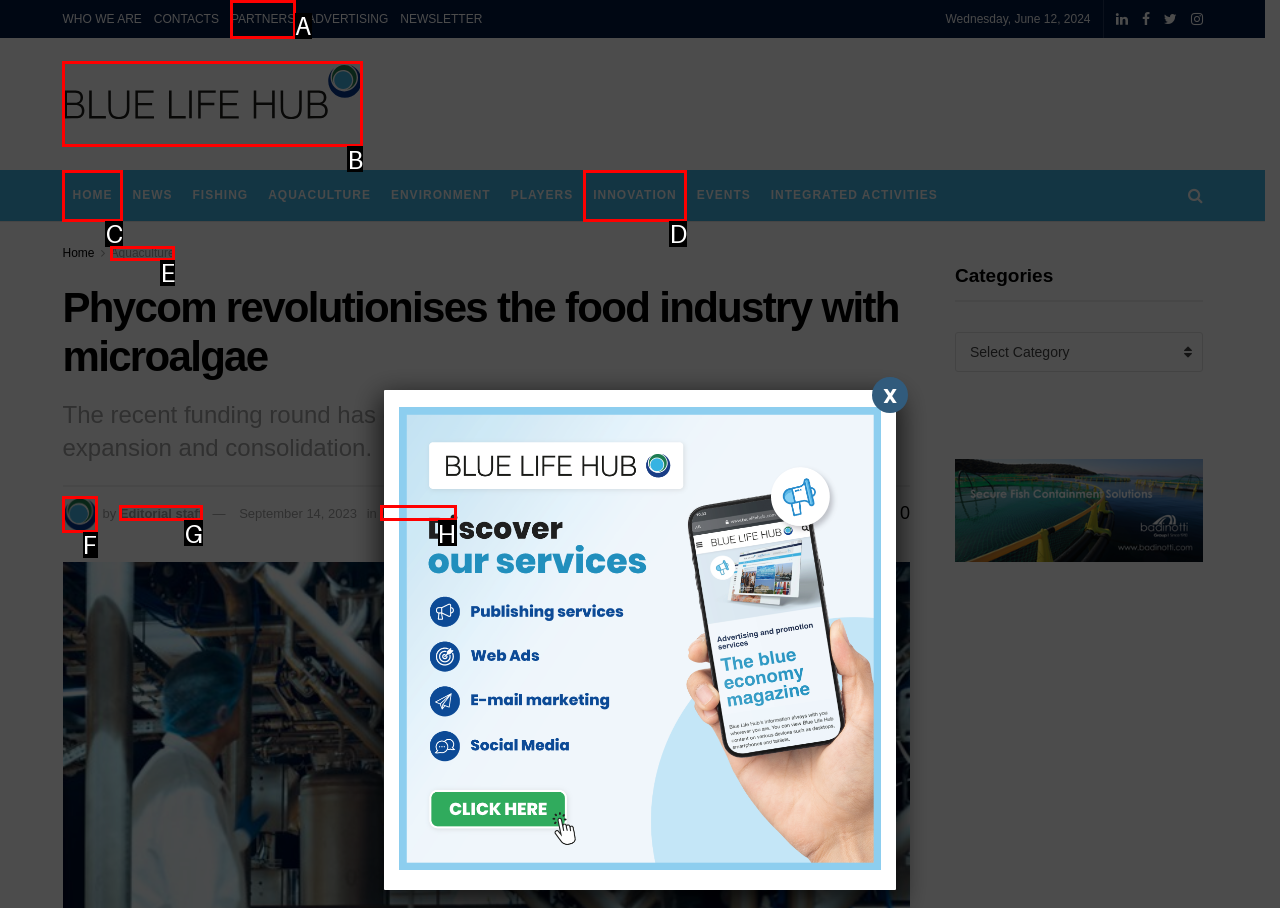For the task: View the editorial staff, specify the letter of the option that should be clicked. Answer with the letter only.

F